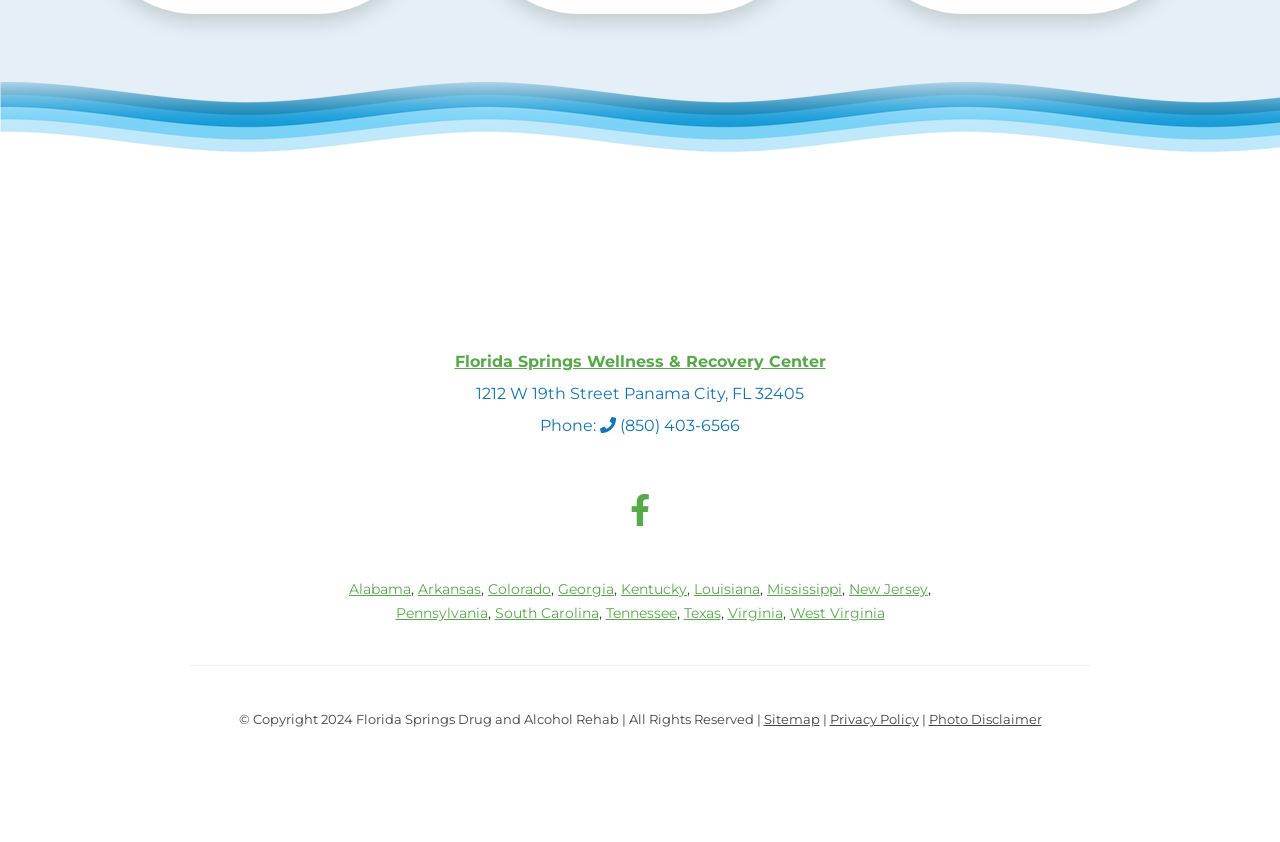Locate the bounding box coordinates of the region to be clicked to comply with the following instruction: "visit Florida Springs Wellness & Recovery Center". The coordinates must be four float numbers between 0 and 1, in the form [left, top, right, bottom].

[0.355, 0.418, 0.645, 0.44]